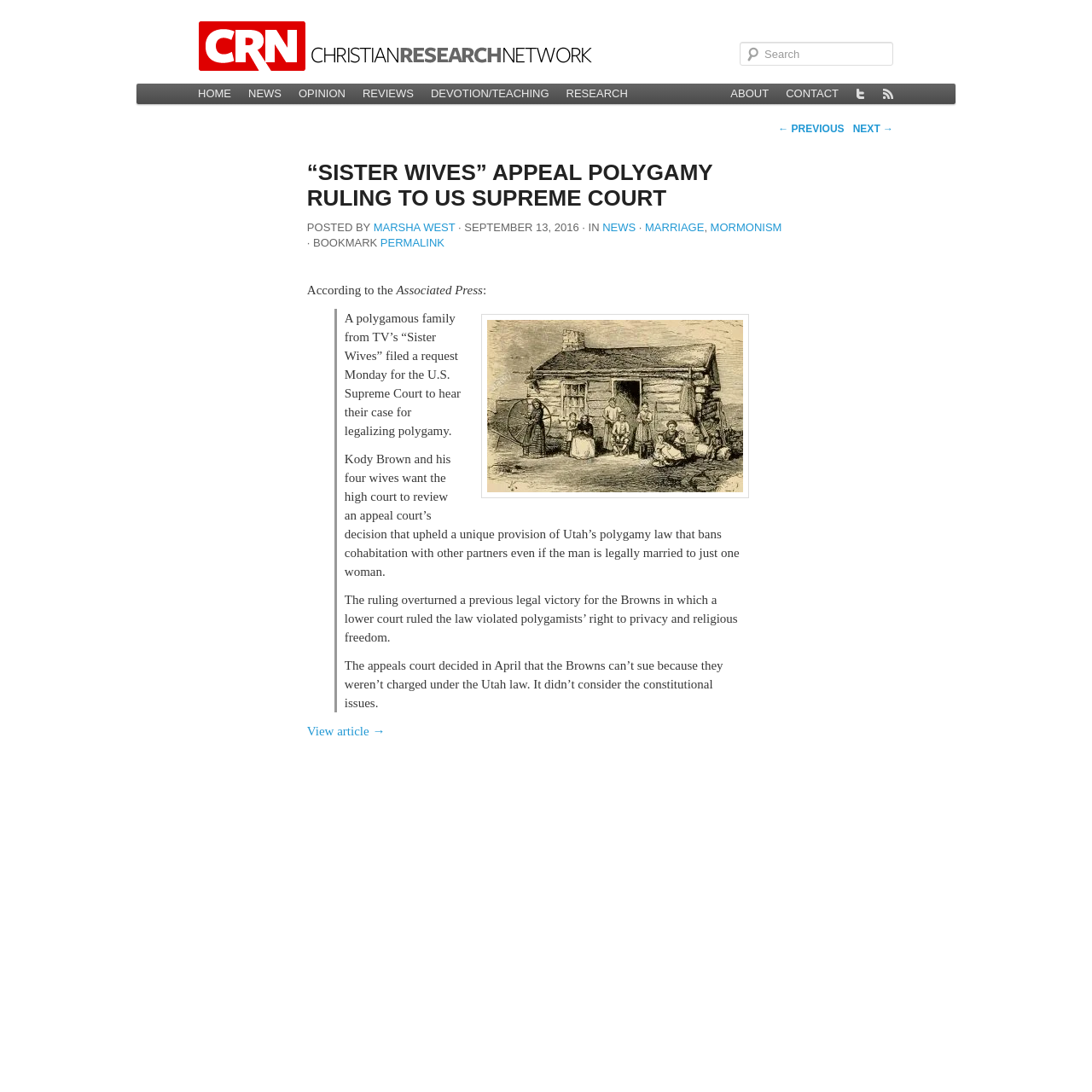What is the name of the author of the article?
Provide an in-depth answer to the question, covering all aspects.

The article is posted by Marsha West, as indicated by the 'POSTED BY' label followed by the author's name.